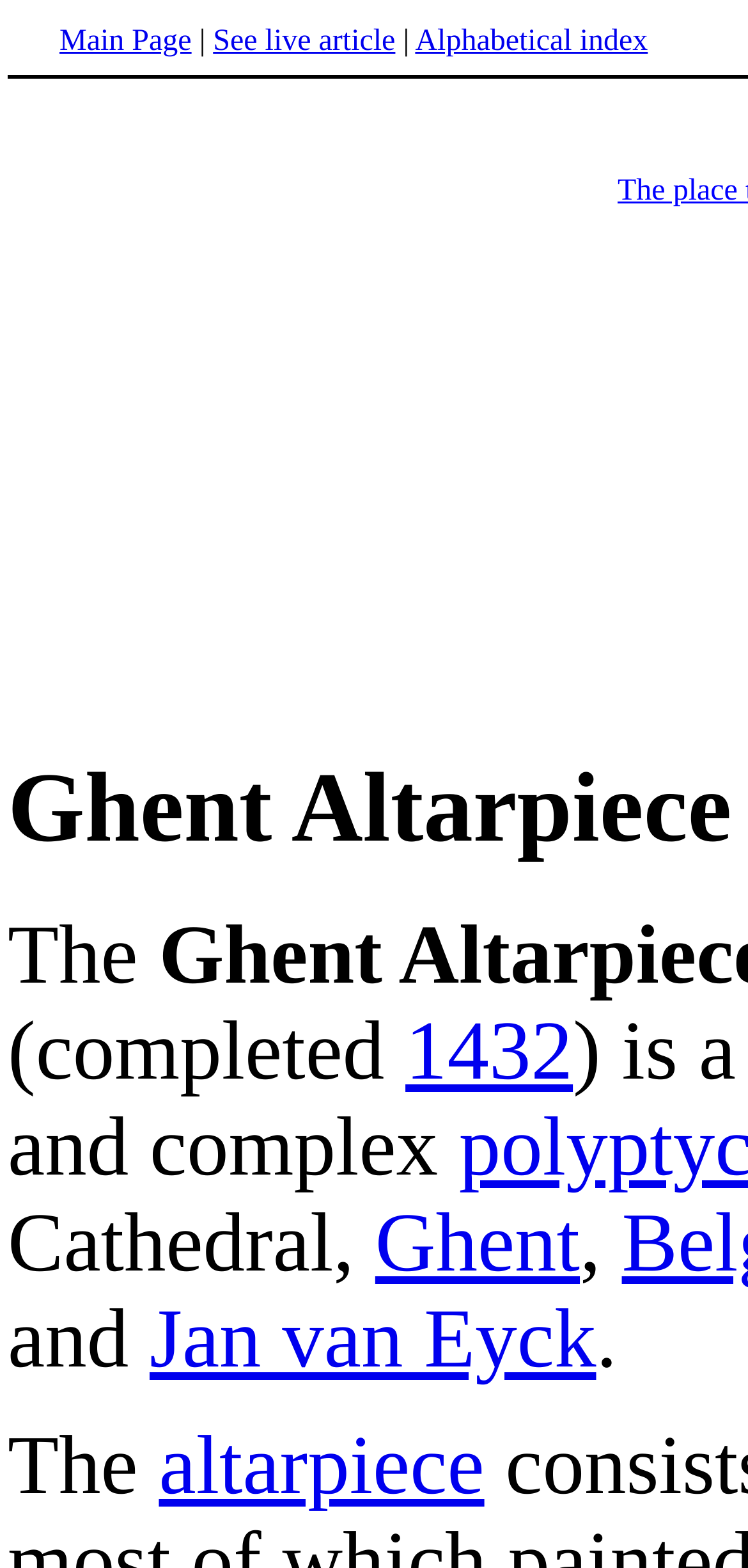Please give a one-word or short phrase response to the following question: 
What is the type of artwork described on the webpage?

altarpiece